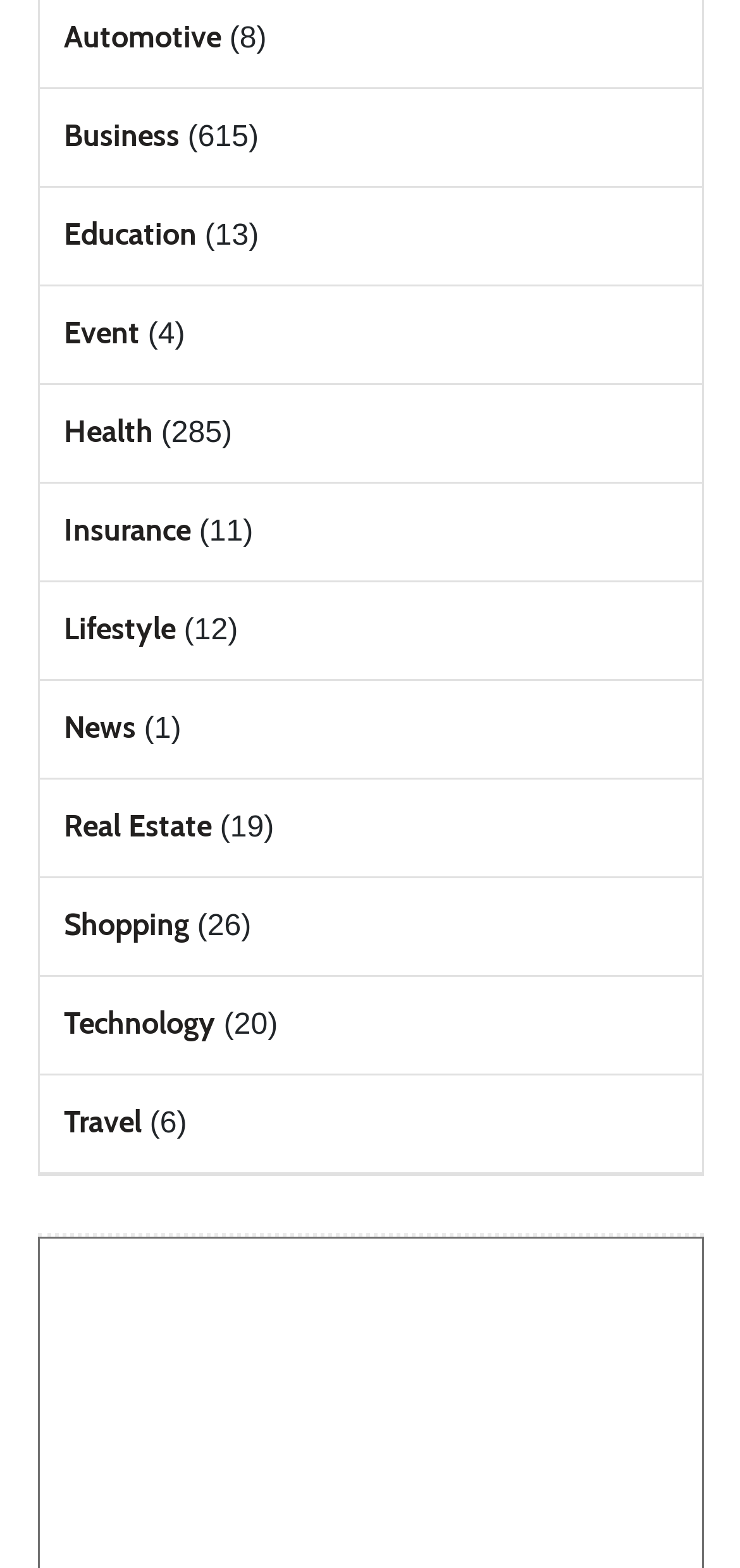Which category is located at the bottom of the list?
Based on the screenshot, answer the question with a single word or phrase.

Travel